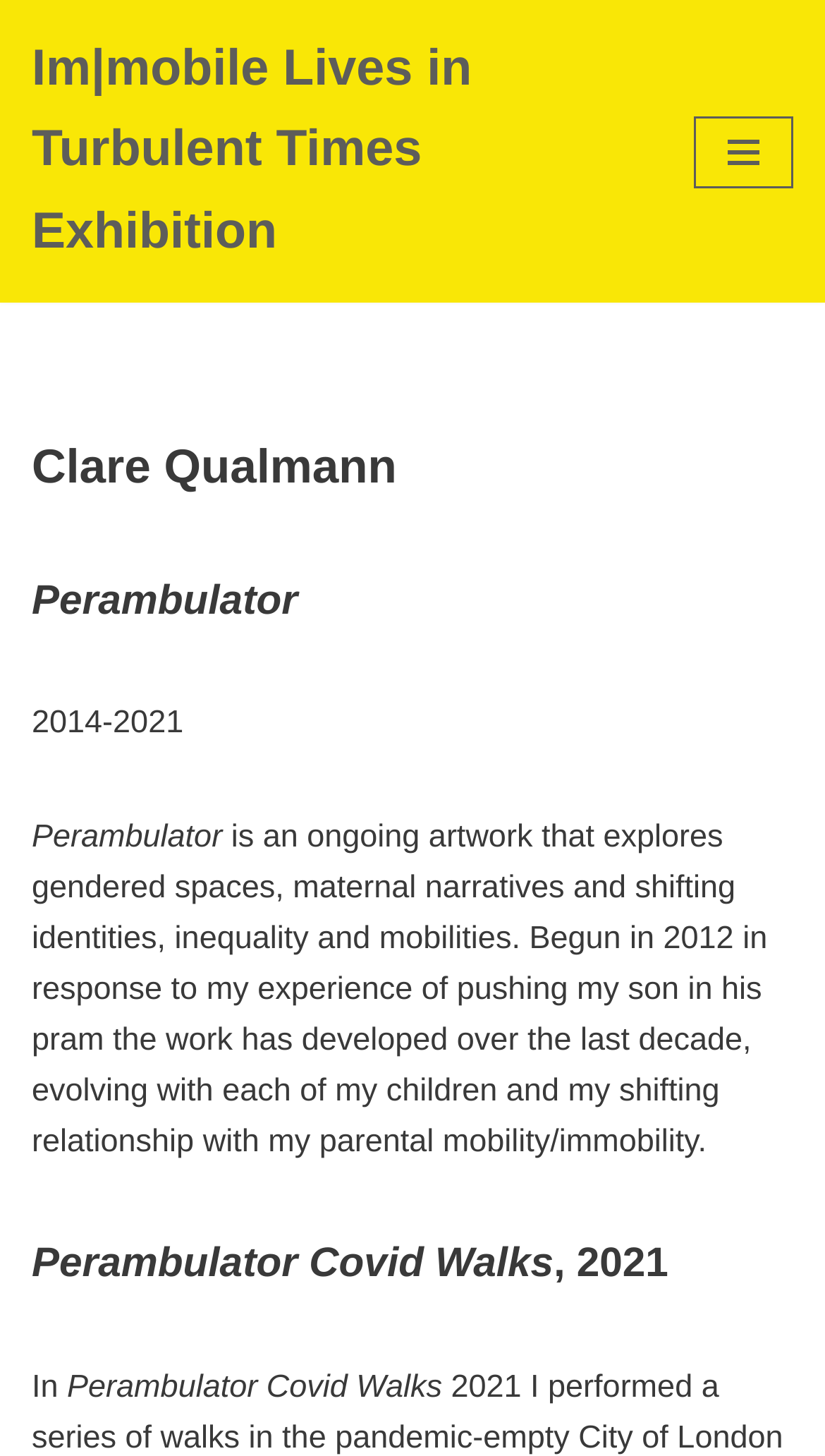What is the name of the artist?
Based on the image, answer the question with as much detail as possible.

The name of the artist can be found in the heading element 'Clare Qualmann' which is located at the top of the webpage, indicating that the webpage is about the artist's work.